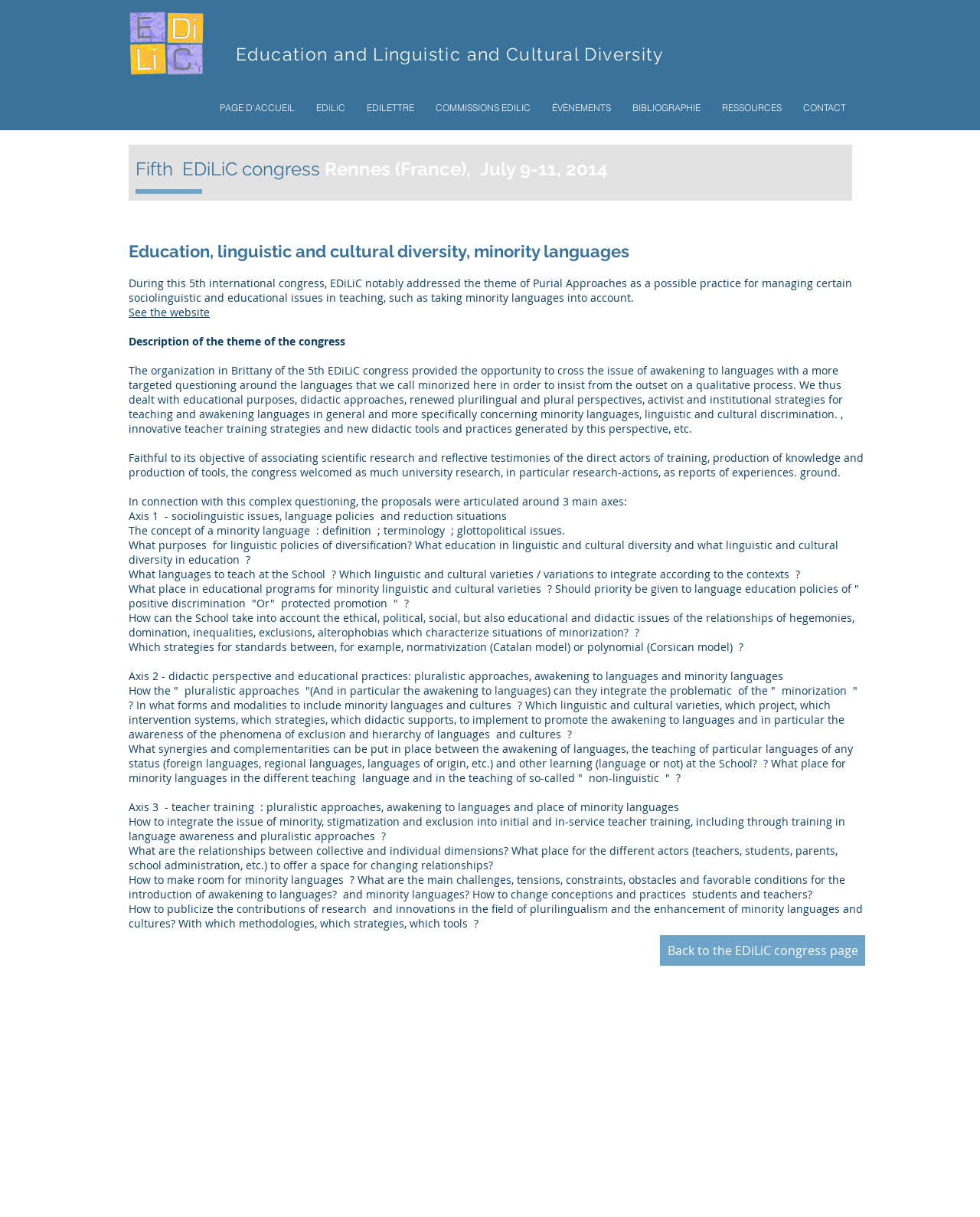Where can the user go back to from this page?
Look at the image and respond with a one-word or short phrase answer.

EDiLiC congress page